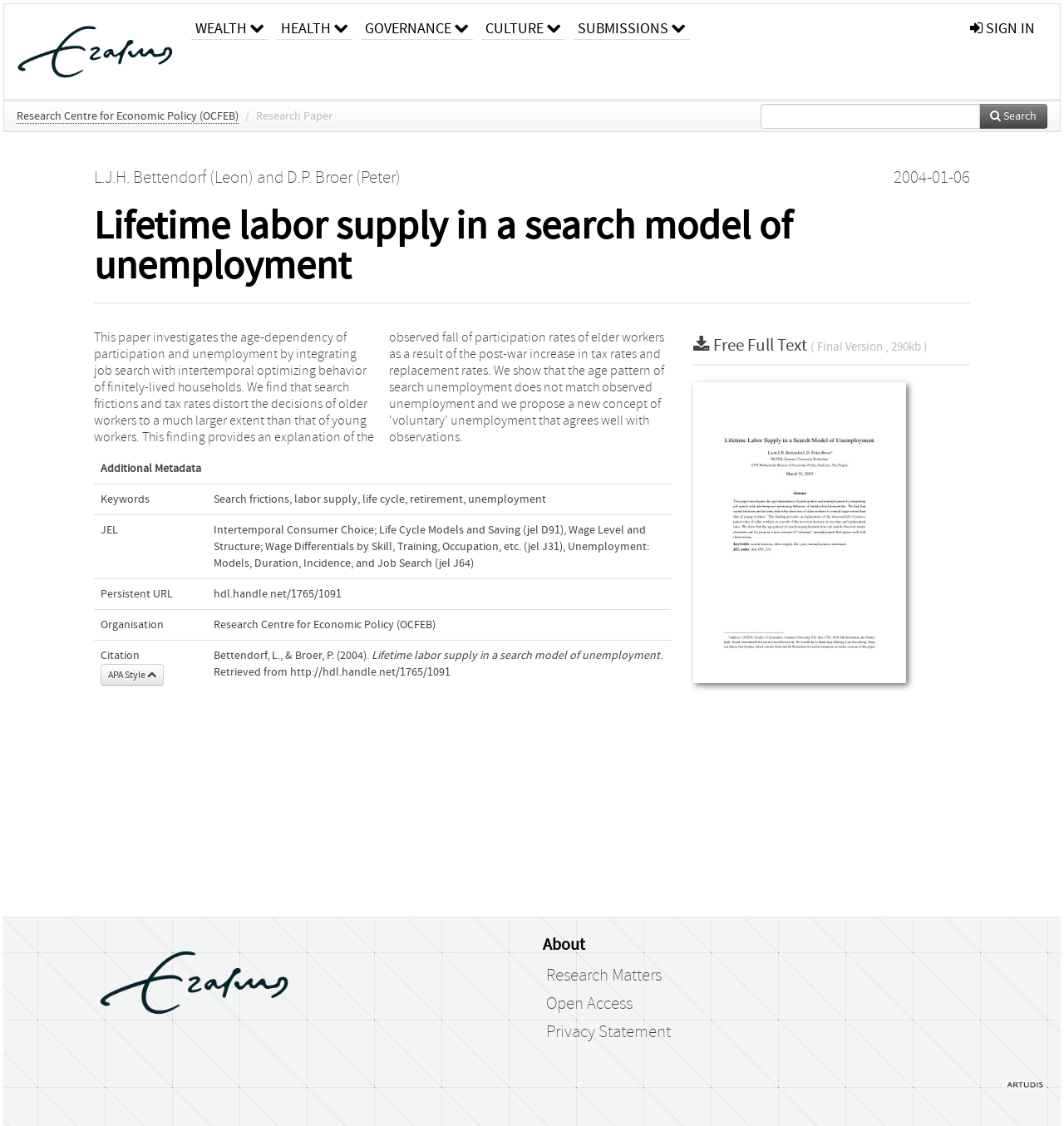Locate the bounding box coordinates of the region to be clicked to comply with the following instruction: "Visit the Research Centre for Economic Policy website". The coordinates must be four float numbers between 0 and 1, in the form [left, top, right, bottom].

[0.016, 0.097, 0.224, 0.11]